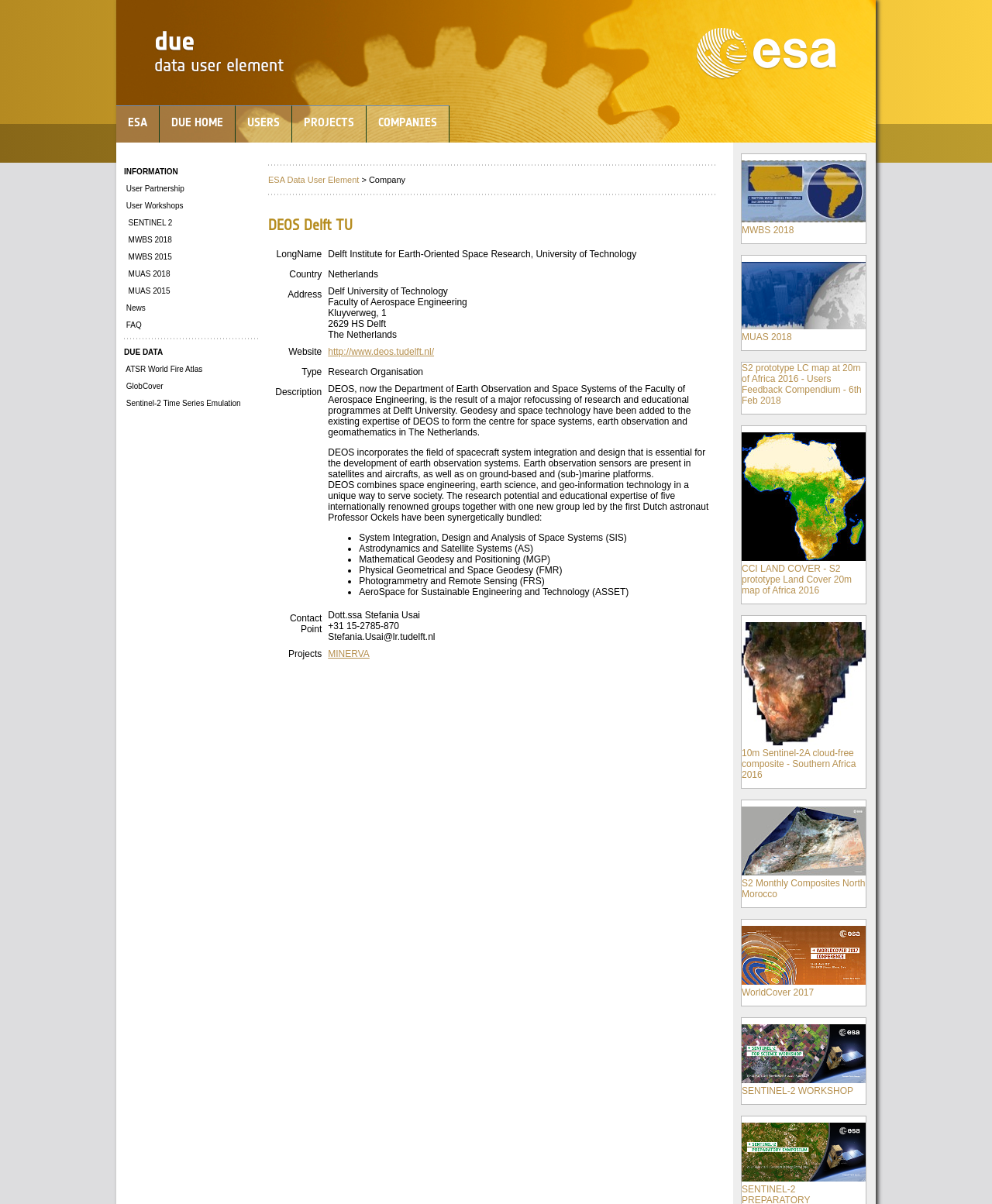Use a single word or phrase to answer the following:
What is the name of the research organization?

DEOS Delft TU